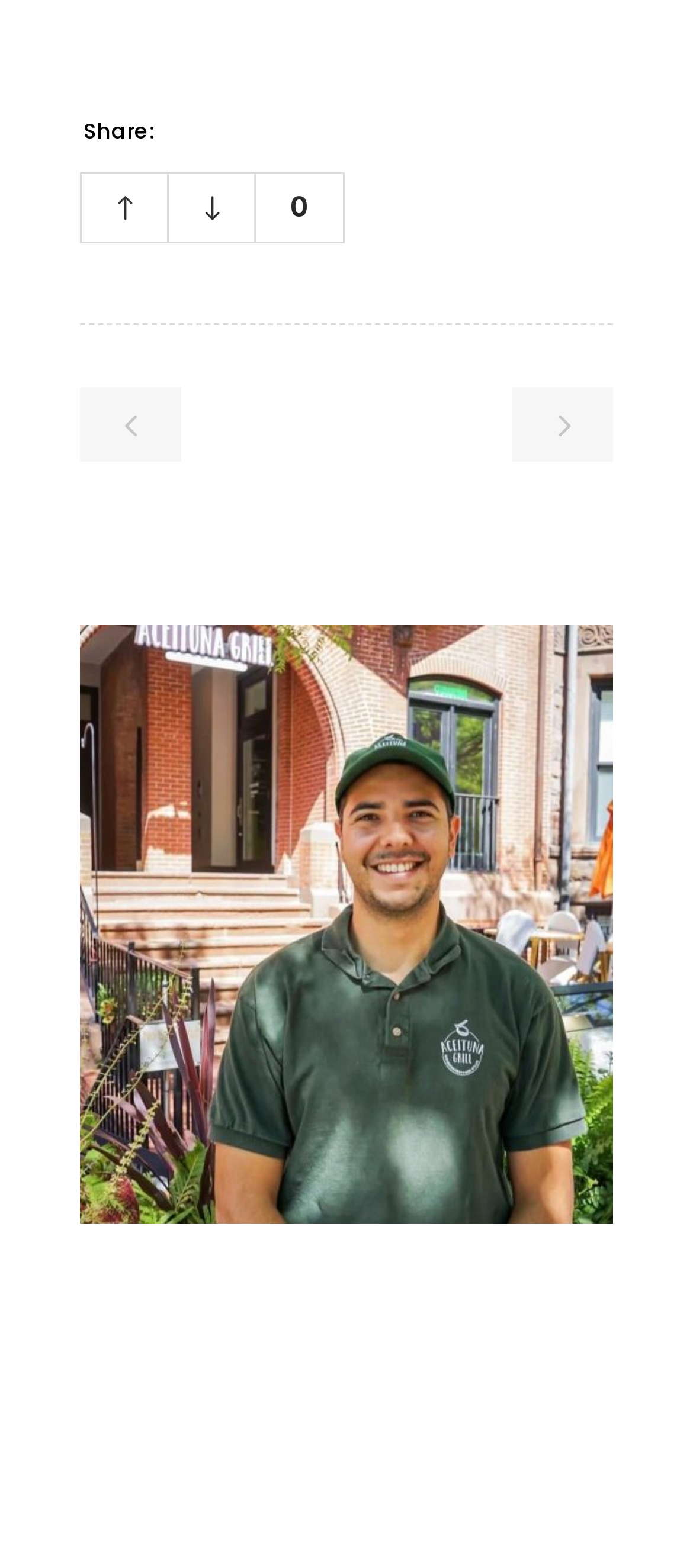How many links are in the layout table?
Please provide a comprehensive answer based on the details in the screenshot.

There are three links in the layout table, which are '4', '5', and an image link '240517-aceituna-ch-1406-d6fd44.jpg' with bounding box coordinates [0.115, 0.574, 0.885, 0.601]